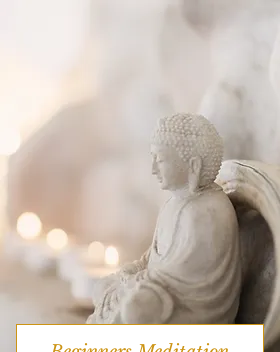What is the lighting source in the image?
Use the information from the screenshot to give a comprehensive response to the question.

According to the caption, the background of the image is illuminated by gentle candlelight, which creates a soft and serene atmosphere. This suggests that the primary lighting source in the image is candlelight.